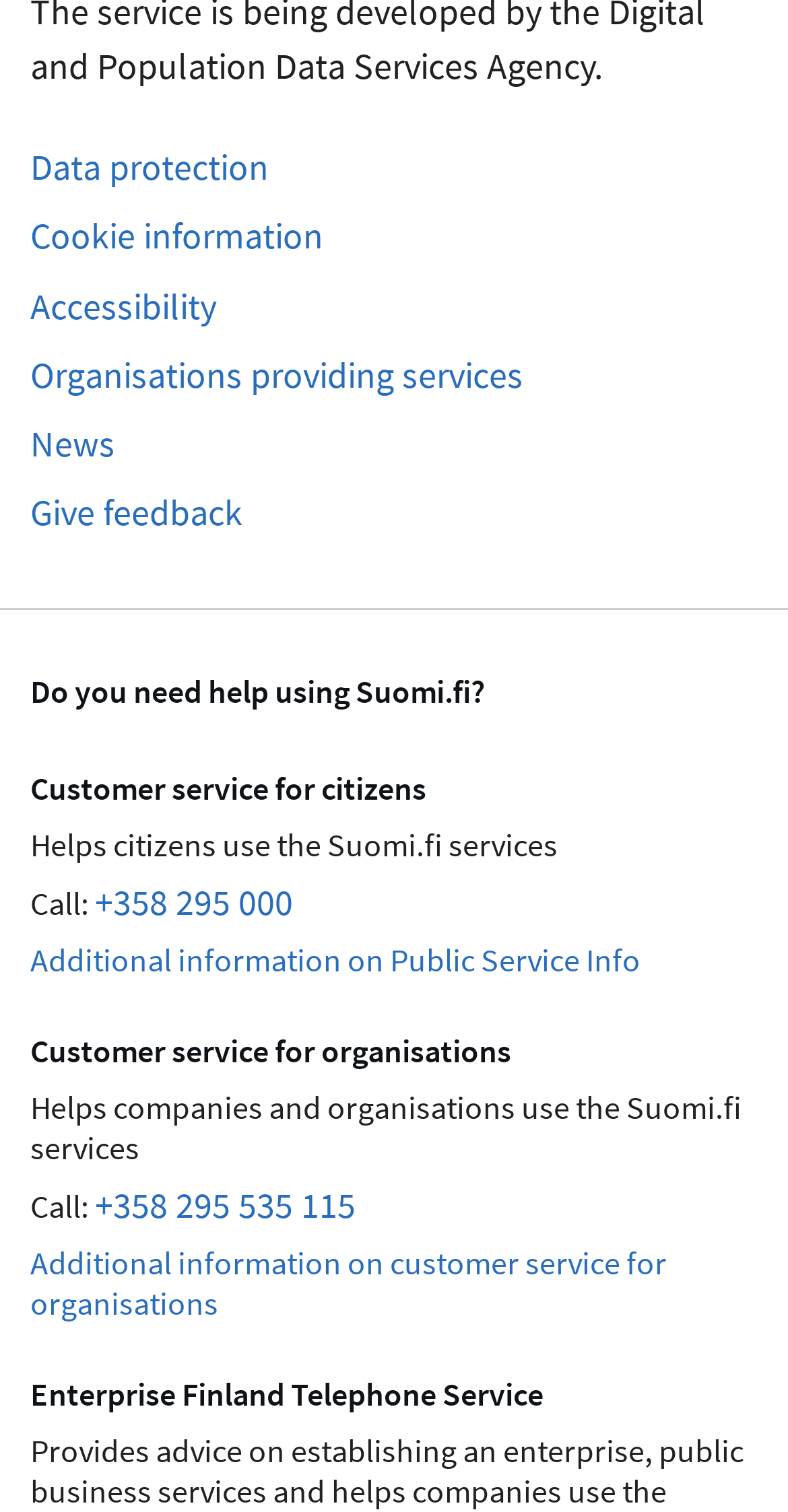What is the phone number for customer service for citizens? Analyze the screenshot and reply with just one word or a short phrase.

+358 295 000